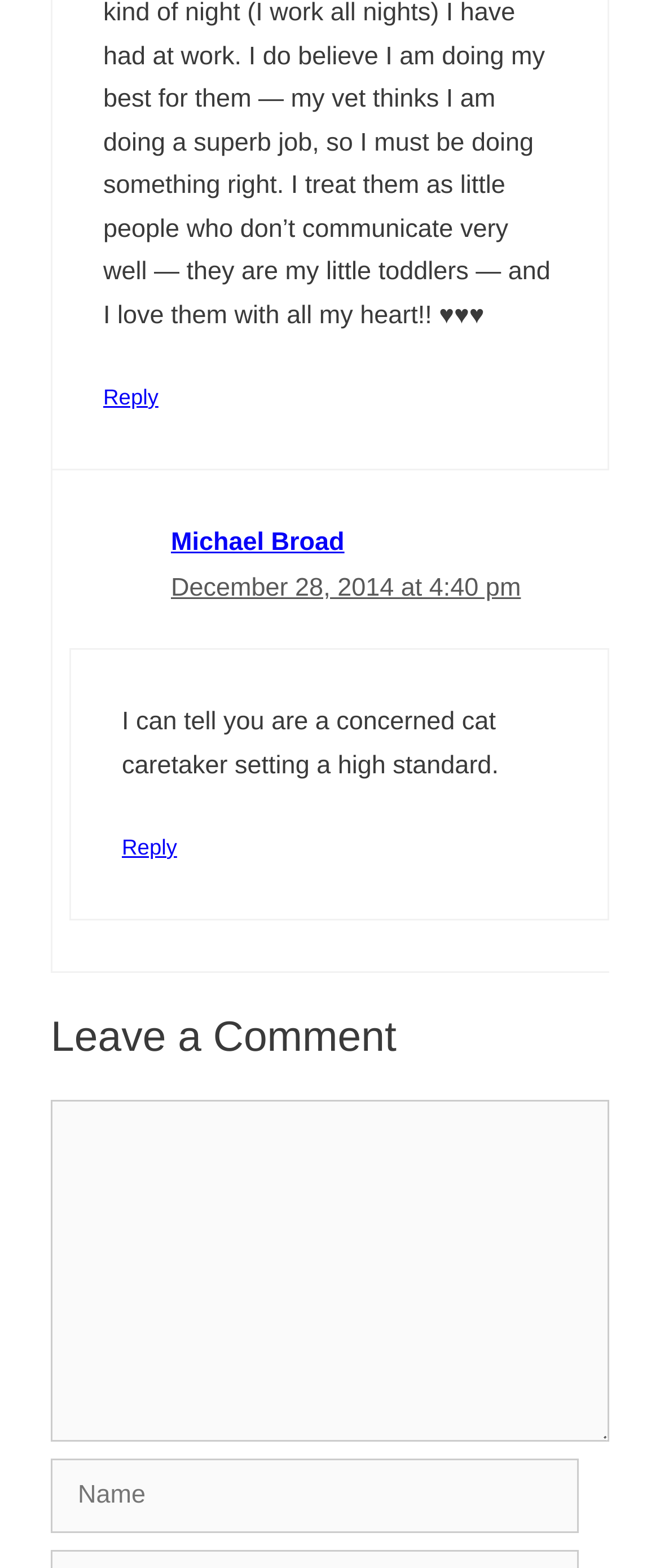Please give a succinct answer to the question in one word or phrase:
How many textboxes are there for entering user information?

2